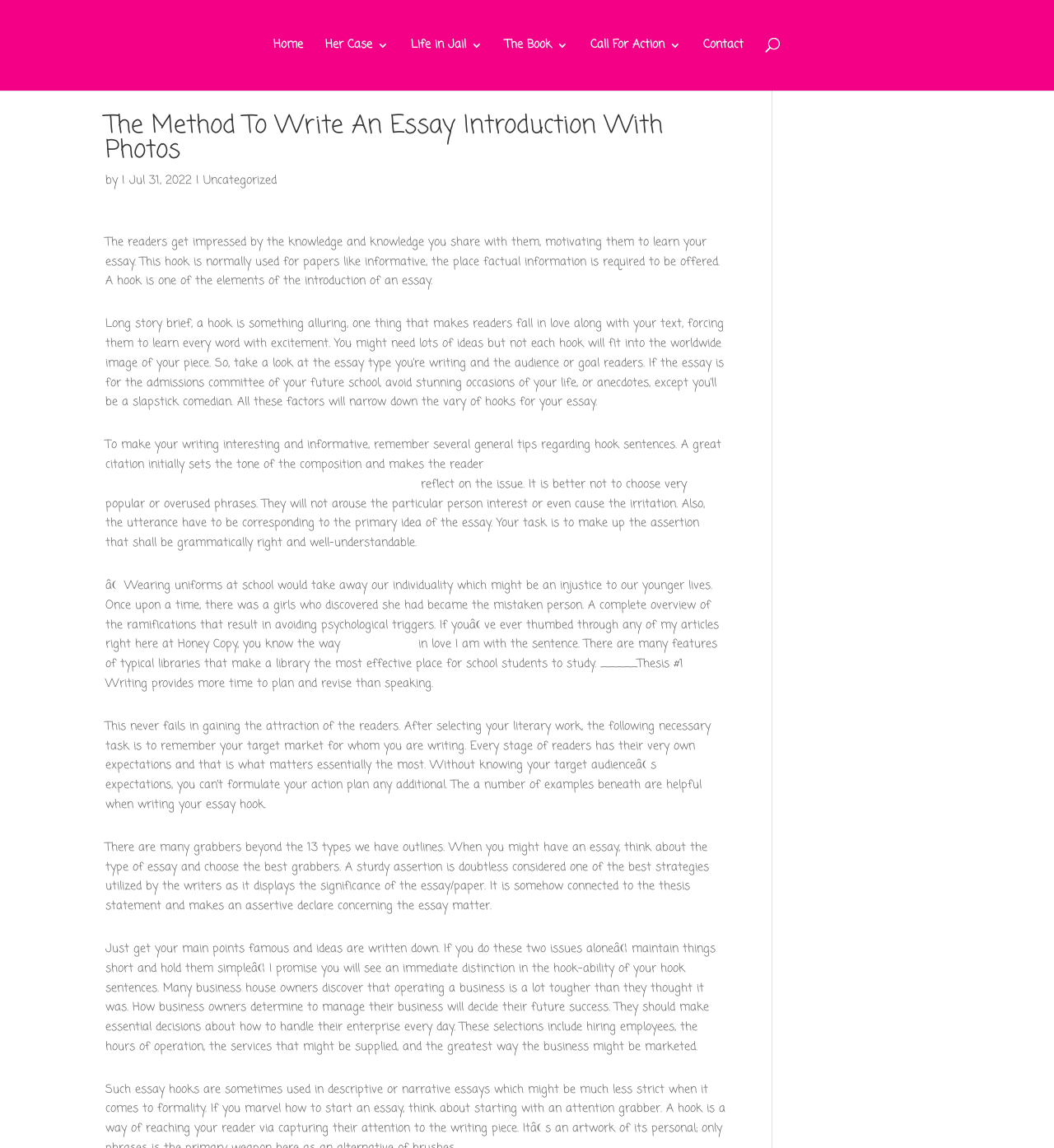Create a detailed narrative describing the layout and content of the webpage.

The webpage is about writing an essay introduction, specifically focusing on the method of crafting a hook to grab the reader's attention. At the top, there are six navigation links: "Home", "Her Case 3", "Life in Jail 3", "The Book 3", "Call For Action 3", and "Contact". Below these links, there is a search bar that spans almost the entire width of the page.

The main content of the page is divided into several sections. The first section has a heading that matches the title of the webpage, followed by the author's name and the date "Jul 31, 2022". Below this, there is a brief introduction to the concept of a hook in an essay, explaining its purpose and importance.

The next section provides more detailed information about what makes a good hook, including the importance of considering the essay type and target audience. This section is followed by several paragraphs of text that discuss various aspects of writing a hook, including the use of citations, avoiding overused phrases, and making sure the hook is grammatically correct and well-understood.

Throughout the page, there are several links to external resources, including a link to a guide on thesis statements and a link to a university website. The page also includes several examples of hook sentences, including a few that are highlighted as particularly effective.

Overall, the webpage is a informative resource for individuals looking to improve their essay writing skills, particularly in terms of crafting effective hooks to engage their readers.